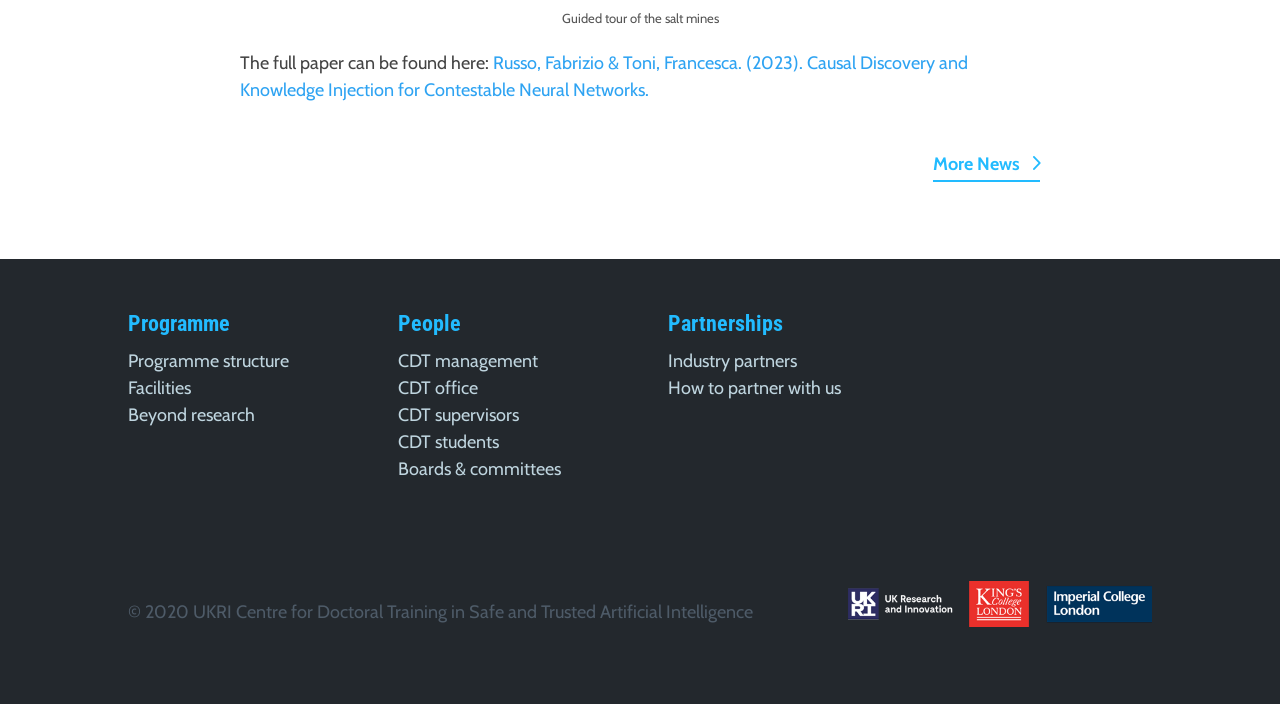Determine the coordinates of the bounding box that should be clicked to complete the instruction: "Discover partnerships". The coordinates should be represented by four float numbers between 0 and 1: [left, top, right, bottom].

[0.522, 0.441, 0.612, 0.477]